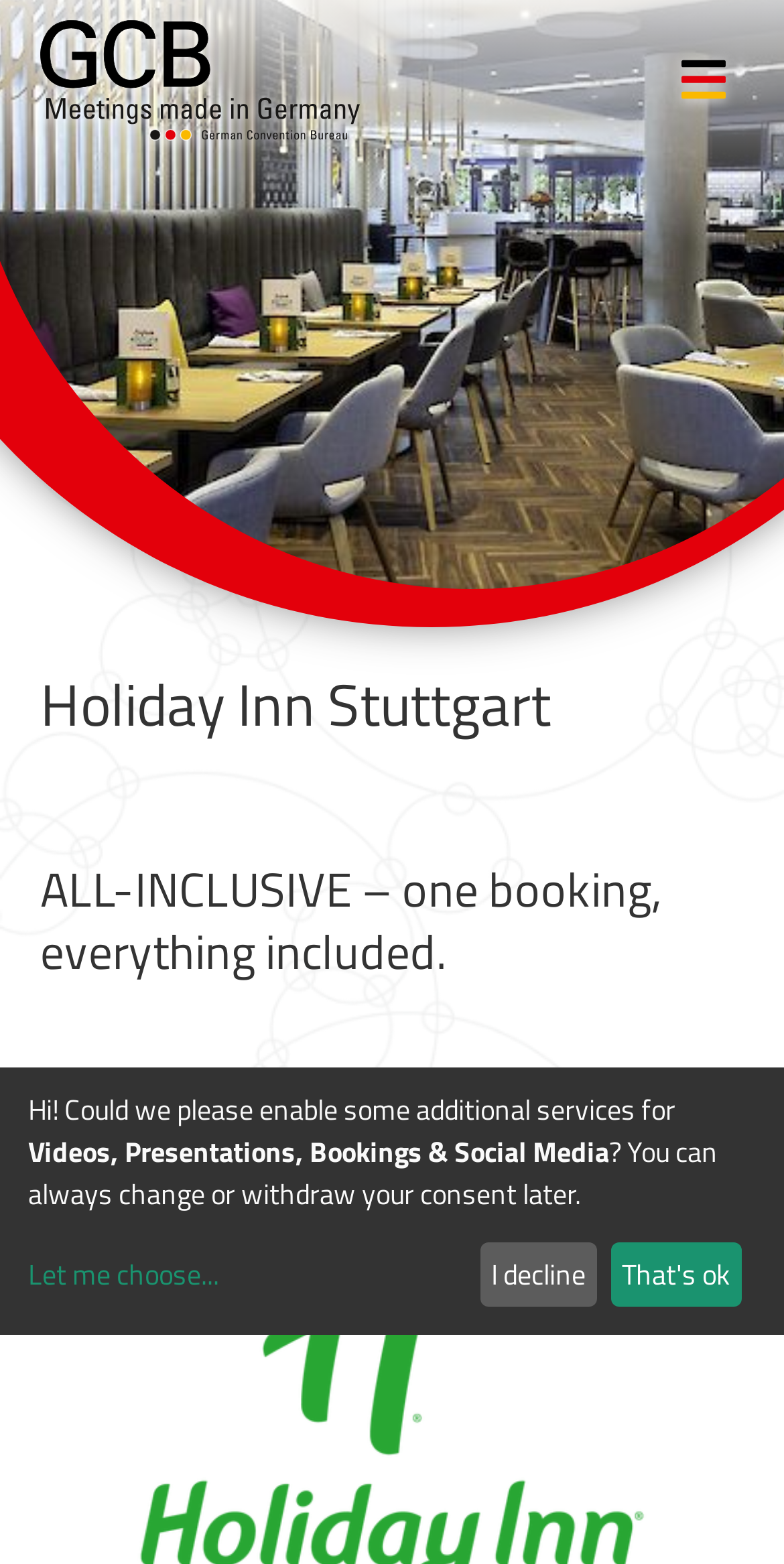How many buttons are there on the page?
Your answer should be a single word or phrase derived from the screenshot.

2